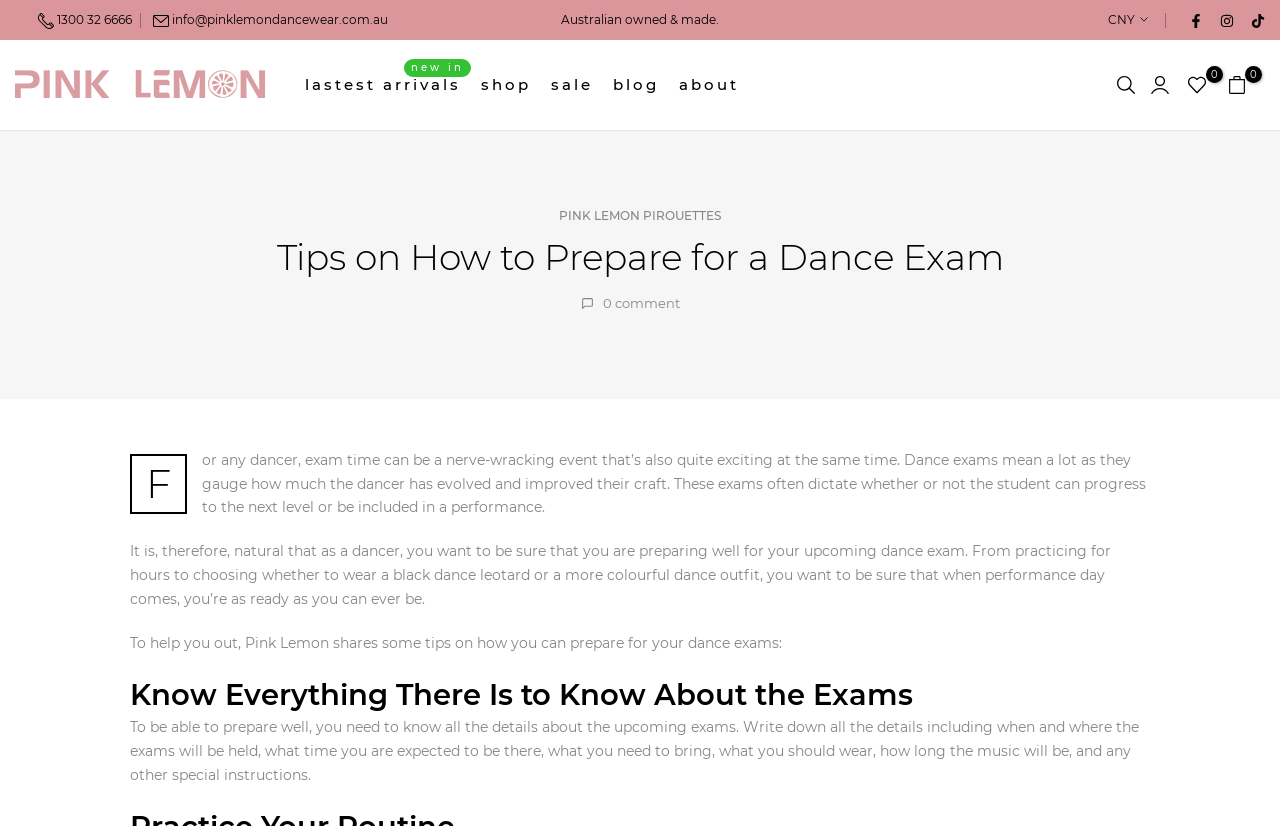Using the provided element description, identify the bounding box coordinates as (top-left x, top-left y, bottom-right x, bottom-right y). Ensure all values are between 0 and 1. Description: 0 comment

[0.454, 0.353, 0.531, 0.38]